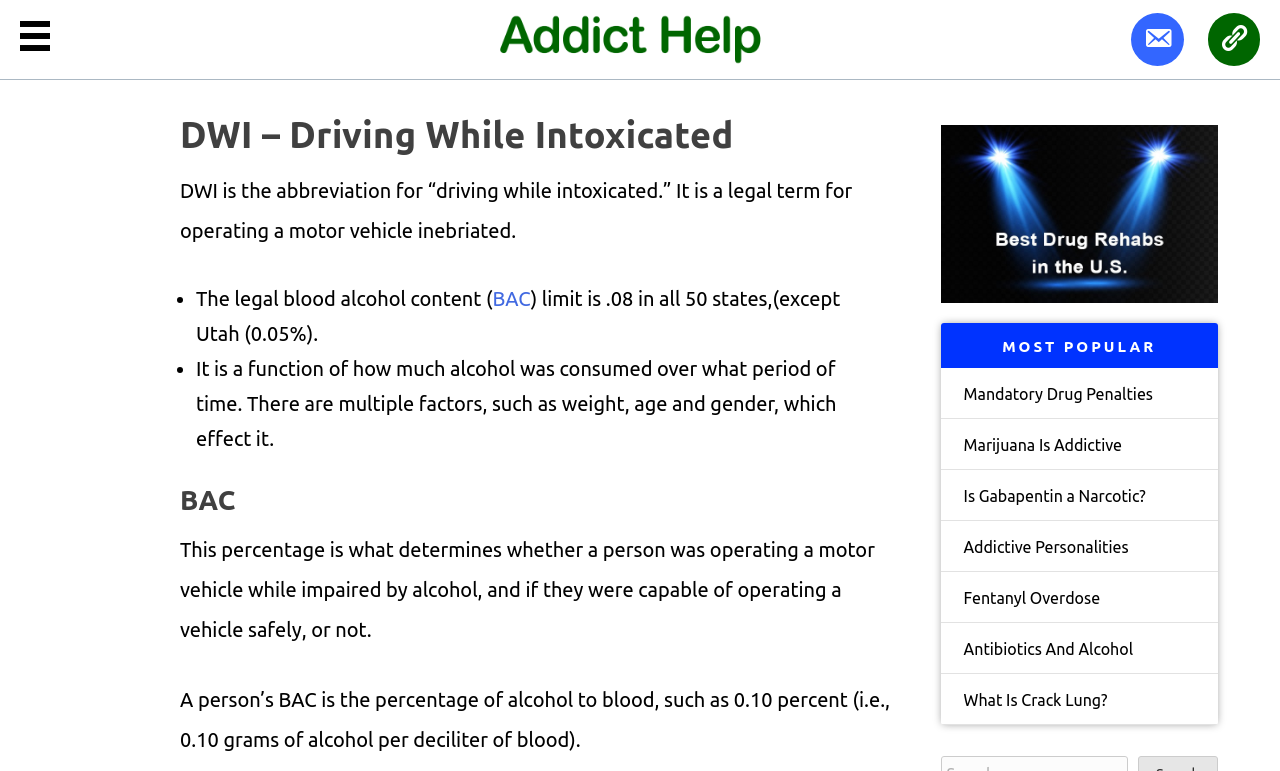Using the element description Mandatory Drug Penalties, predict the bounding box coordinates for the UI element. Provide the coordinates in (top-left x, top-left y, bottom-right x, bottom-right y) format with values ranging from 0 to 1.

[0.735, 0.477, 0.951, 0.542]